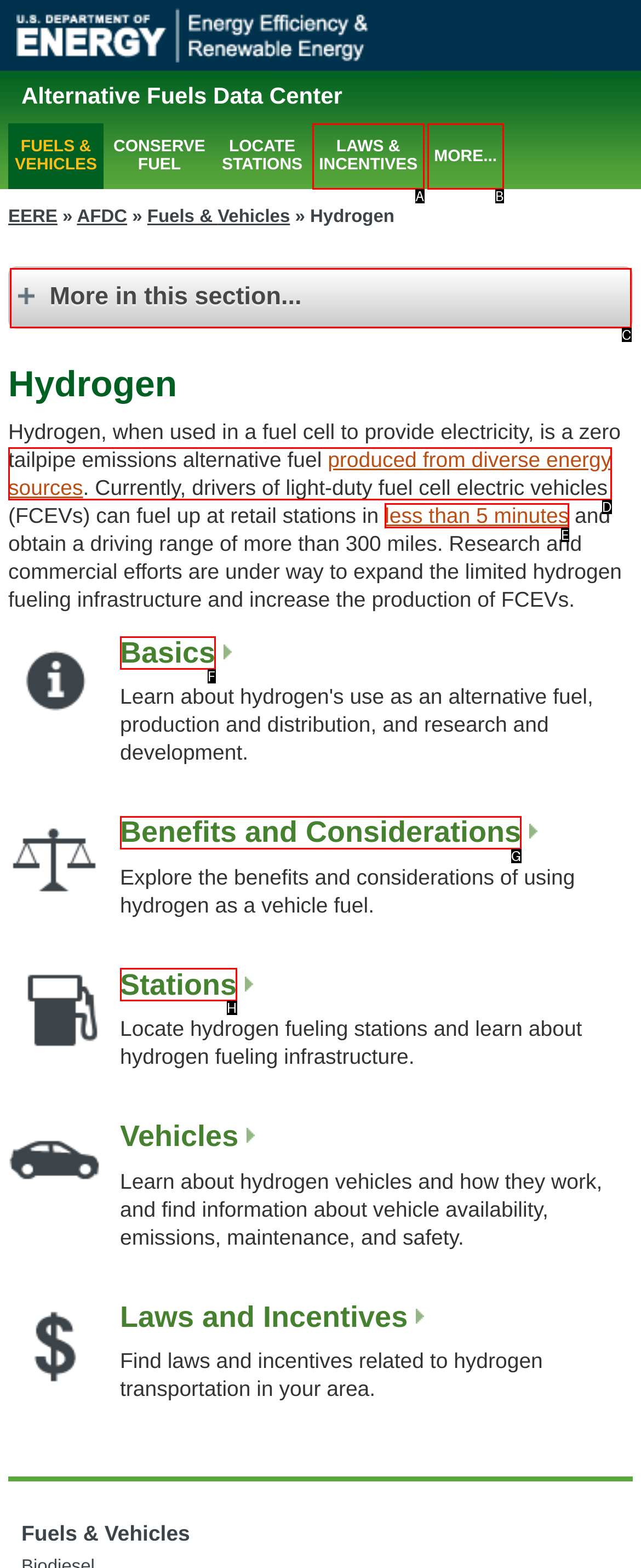Point out the option that aligns with the description: Stations
Provide the letter of the corresponding choice directly.

H